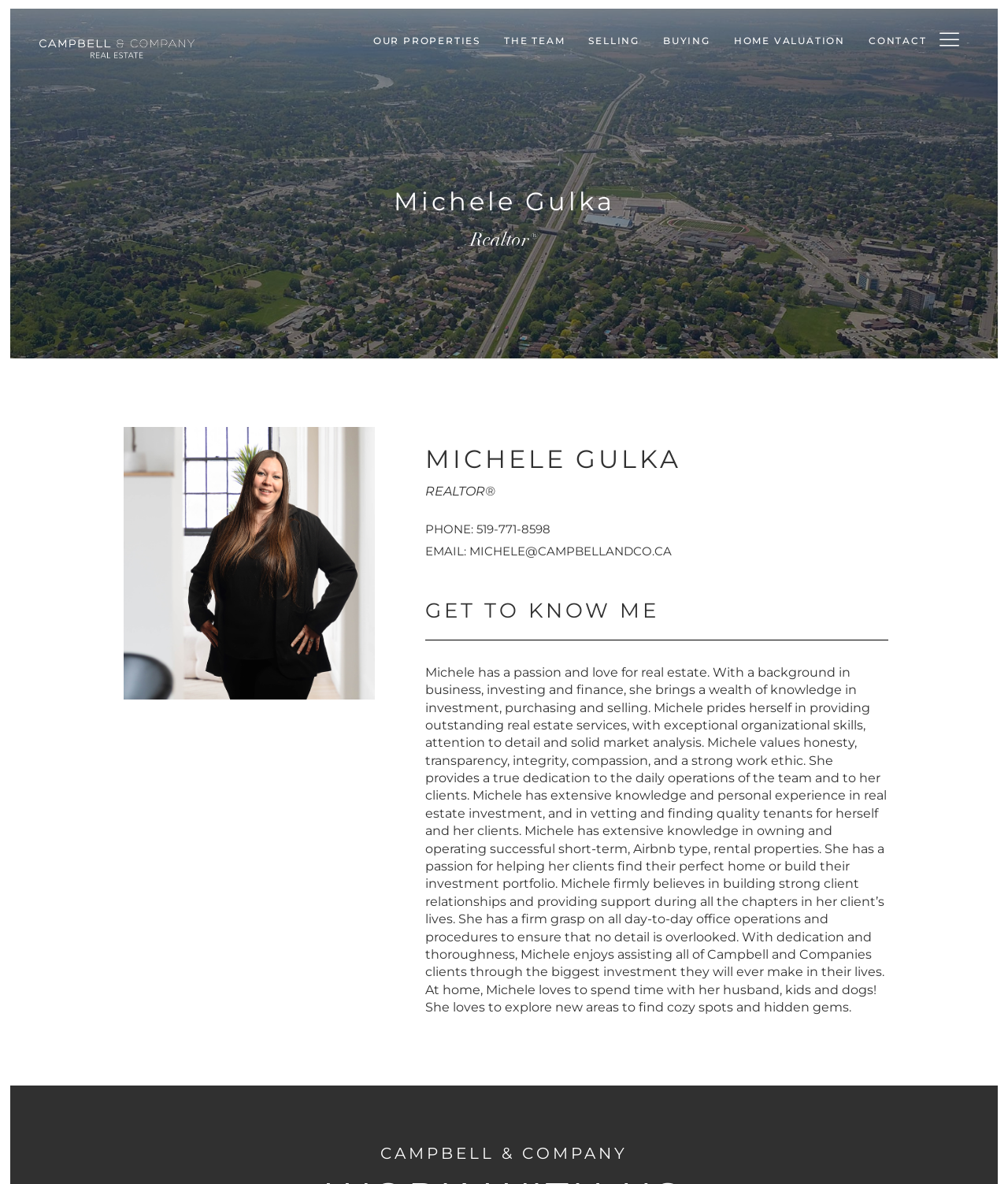Extract the bounding box coordinates for the described element: "Contact". The coordinates should be represented as four float numbers between 0 and 1: [left, top, right, bottom].

[0.862, 0.027, 0.919, 0.042]